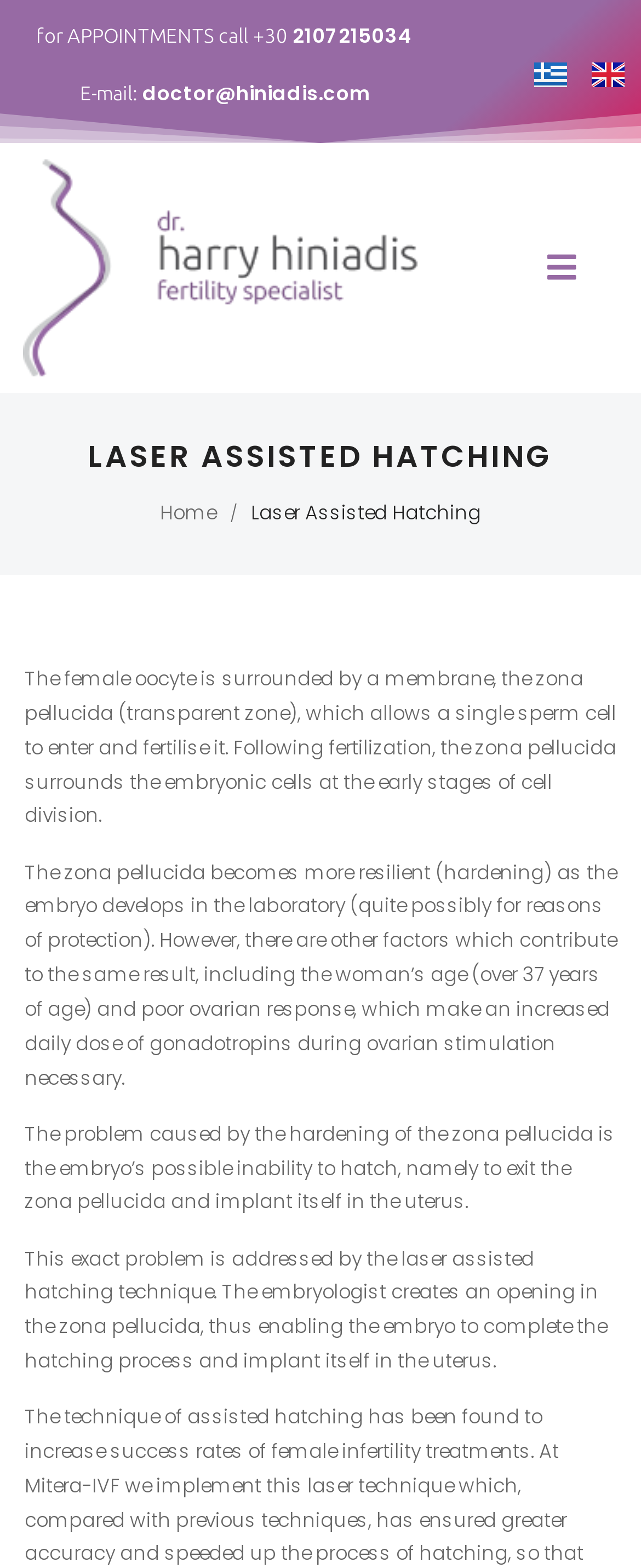What is the problem caused by the hardening of the zona pellucida?
Provide a detailed and well-explained answer to the question.

The problem caused by the hardening of the zona pellucida is that the embryo may be unable to hatch, namely to exit the zona pellucida and implant itself in the uterus, as explained in the text on the webpage.